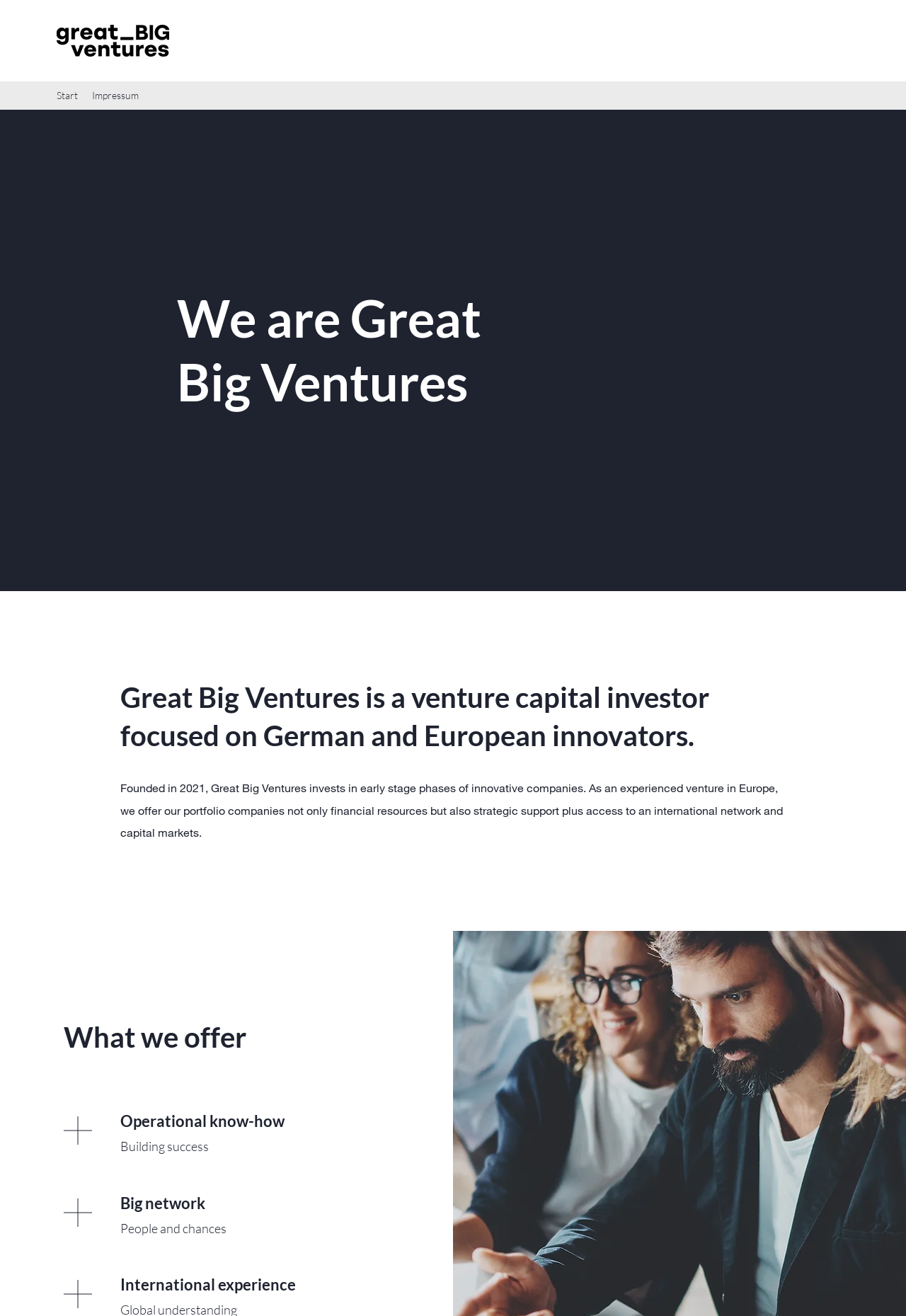What kind of support does Great Big Ventures offer to its portfolio companies?
Use the image to give a comprehensive and detailed response to the question.

As stated in the text 'As an experienced venture in Europe, we offer our portfolio companies not only financial resources but also strategic support plus access to an international network and capital markets.', Great Big Ventures offers strategic support to its portfolio companies.